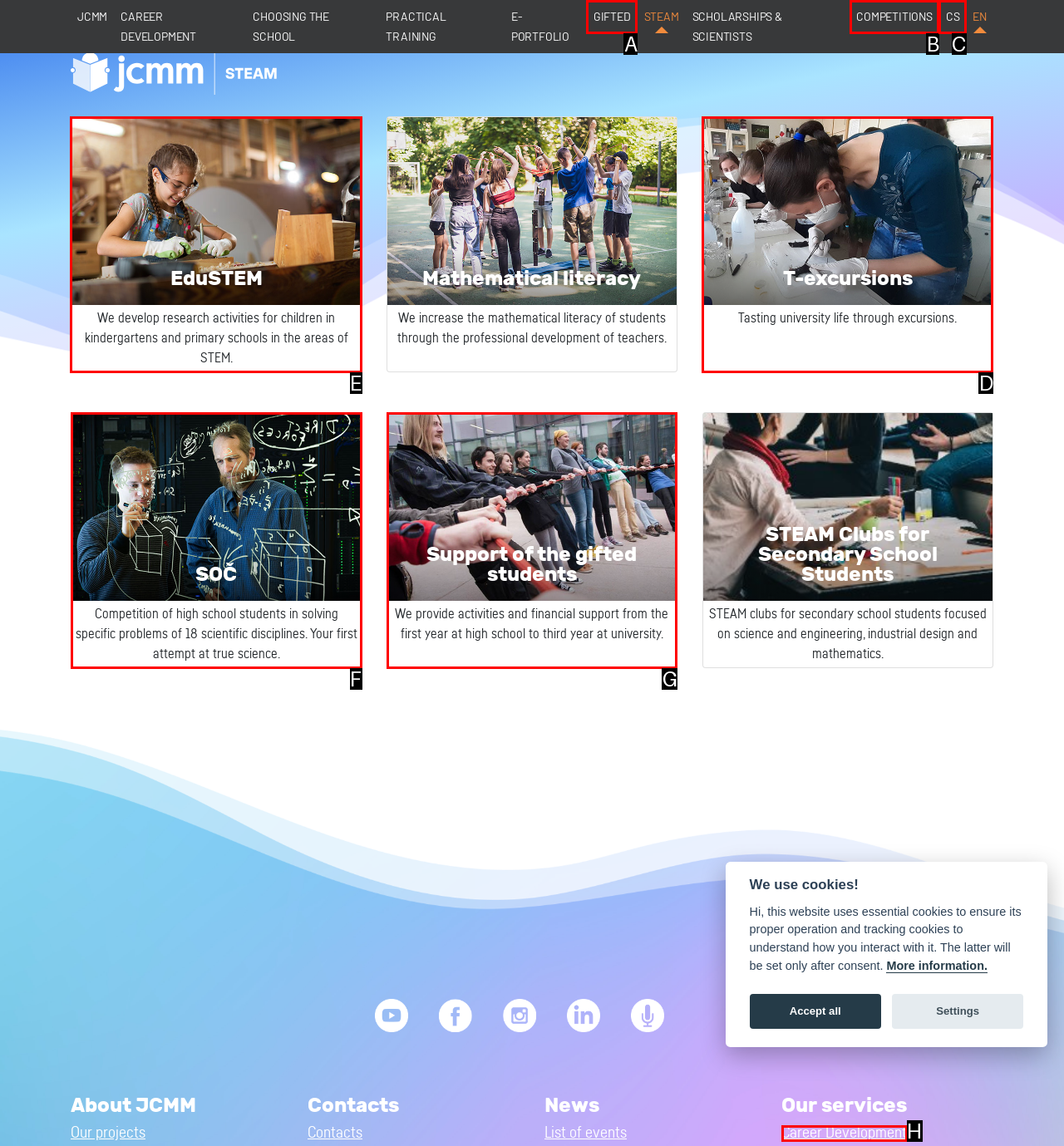Which option should be clicked to execute the task: View EduSTEM information?
Reply with the letter of the chosen option.

E